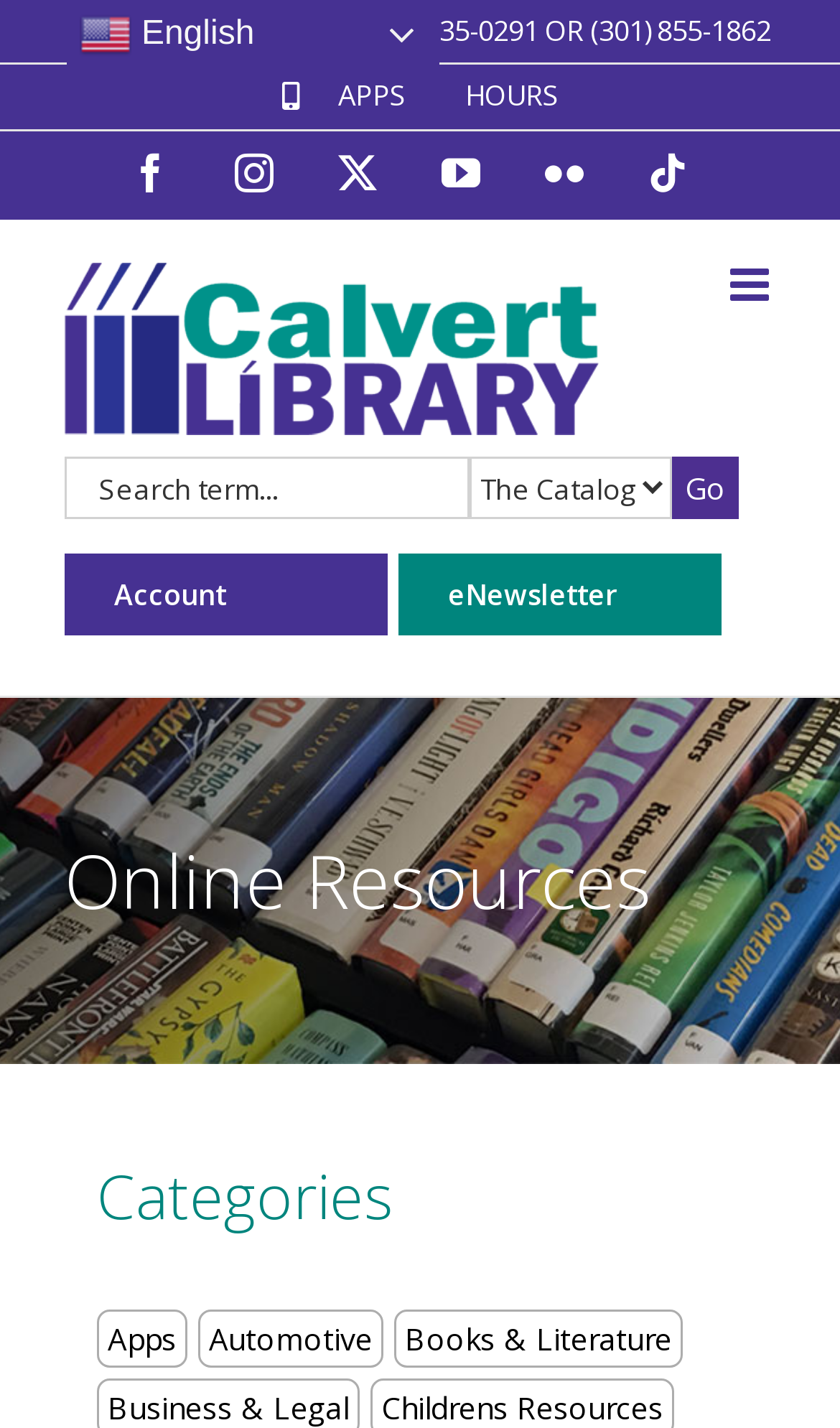Locate the bounding box coordinates of the element you need to click to accomplish the task described by this instruction: "Visit Calvert Library's Facebook page".

[0.156, 0.107, 0.203, 0.134]